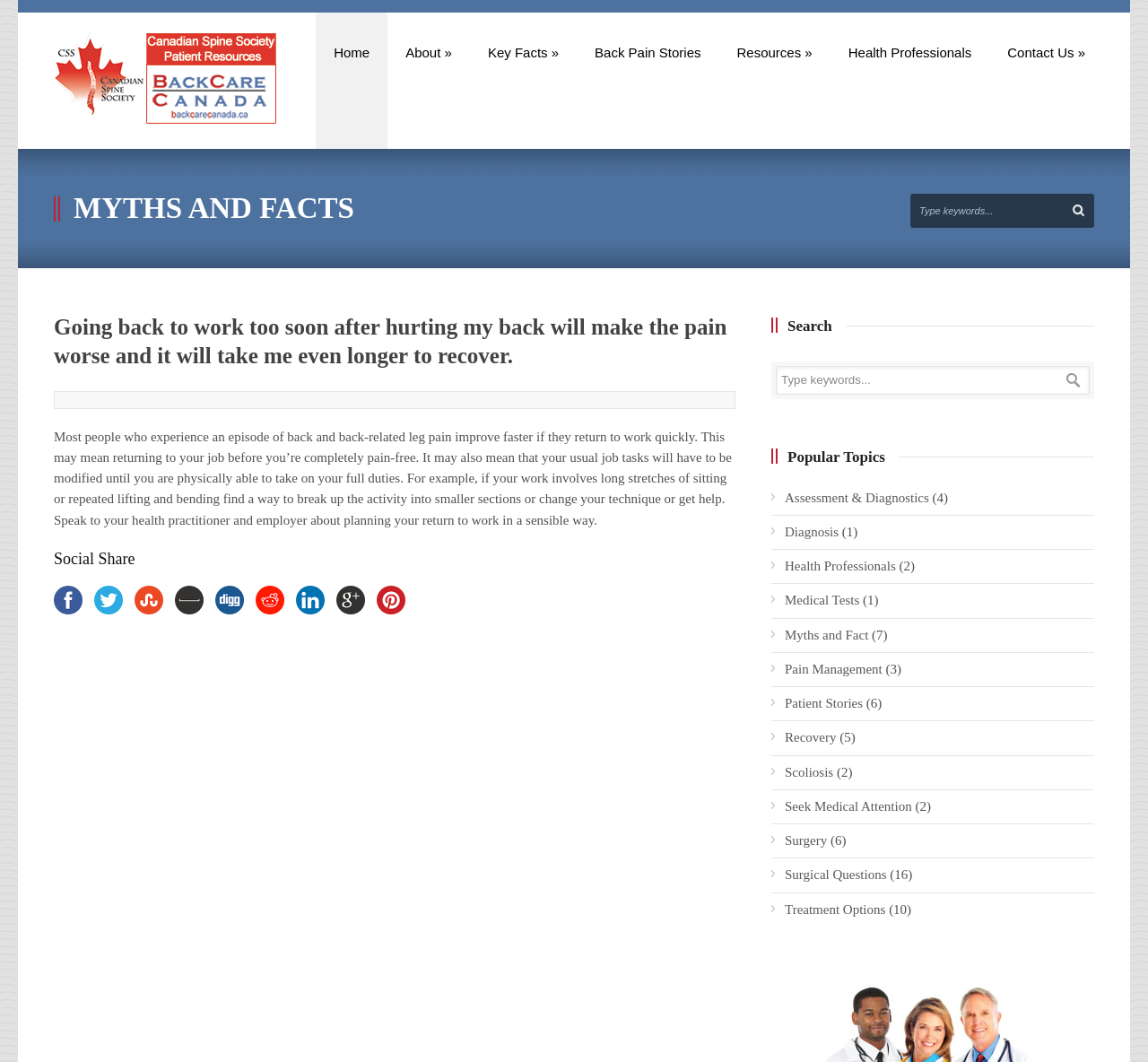Respond with a single word or phrase to the following question: What is the purpose of the search box?

To search the website